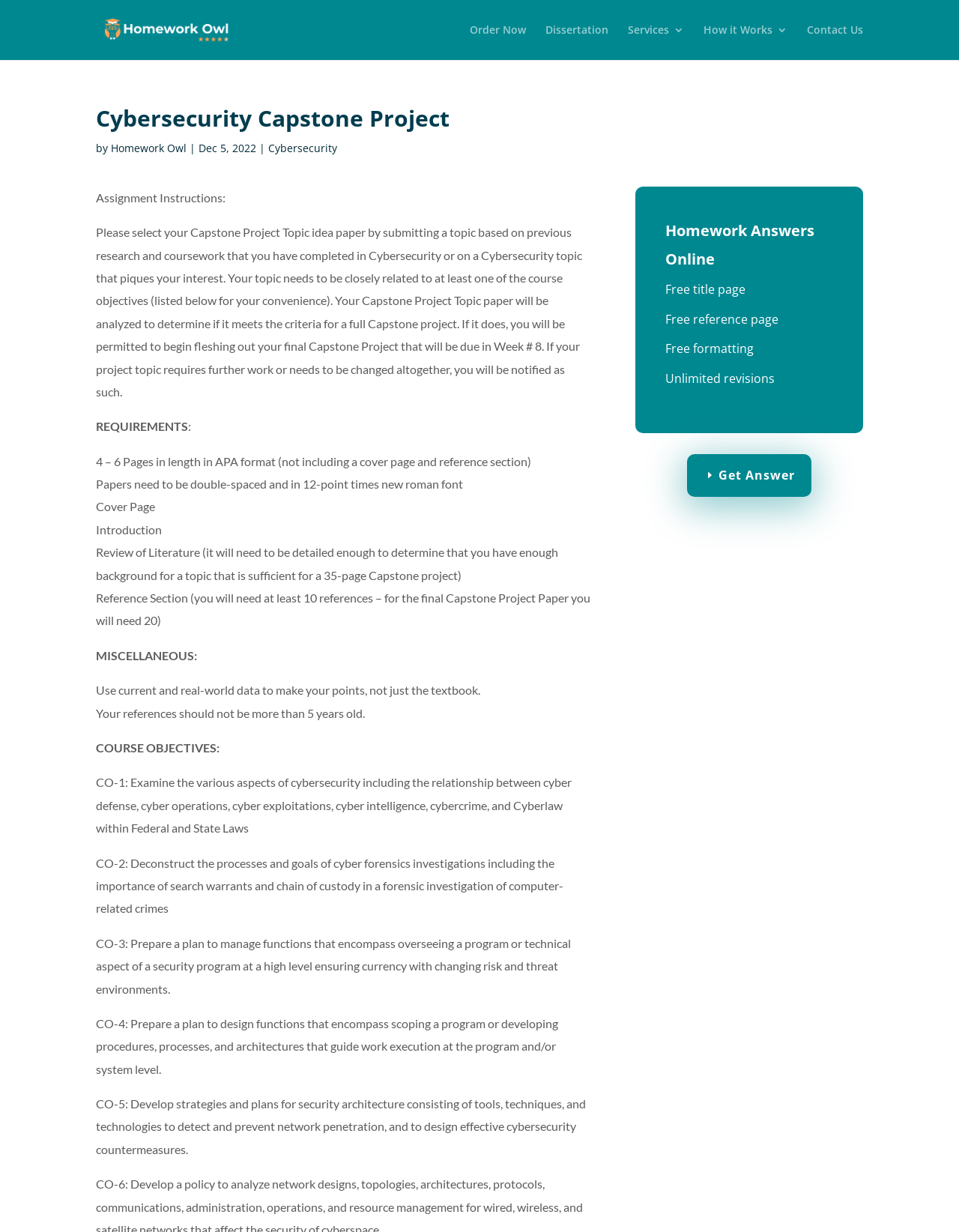How many pages should the capstone project paper be?
Use the information from the image to give a detailed answer to the question.

According to the requirements, the capstone project paper should be 4-6 pages in length, excluding the cover page and reference section, and should be in APA format.